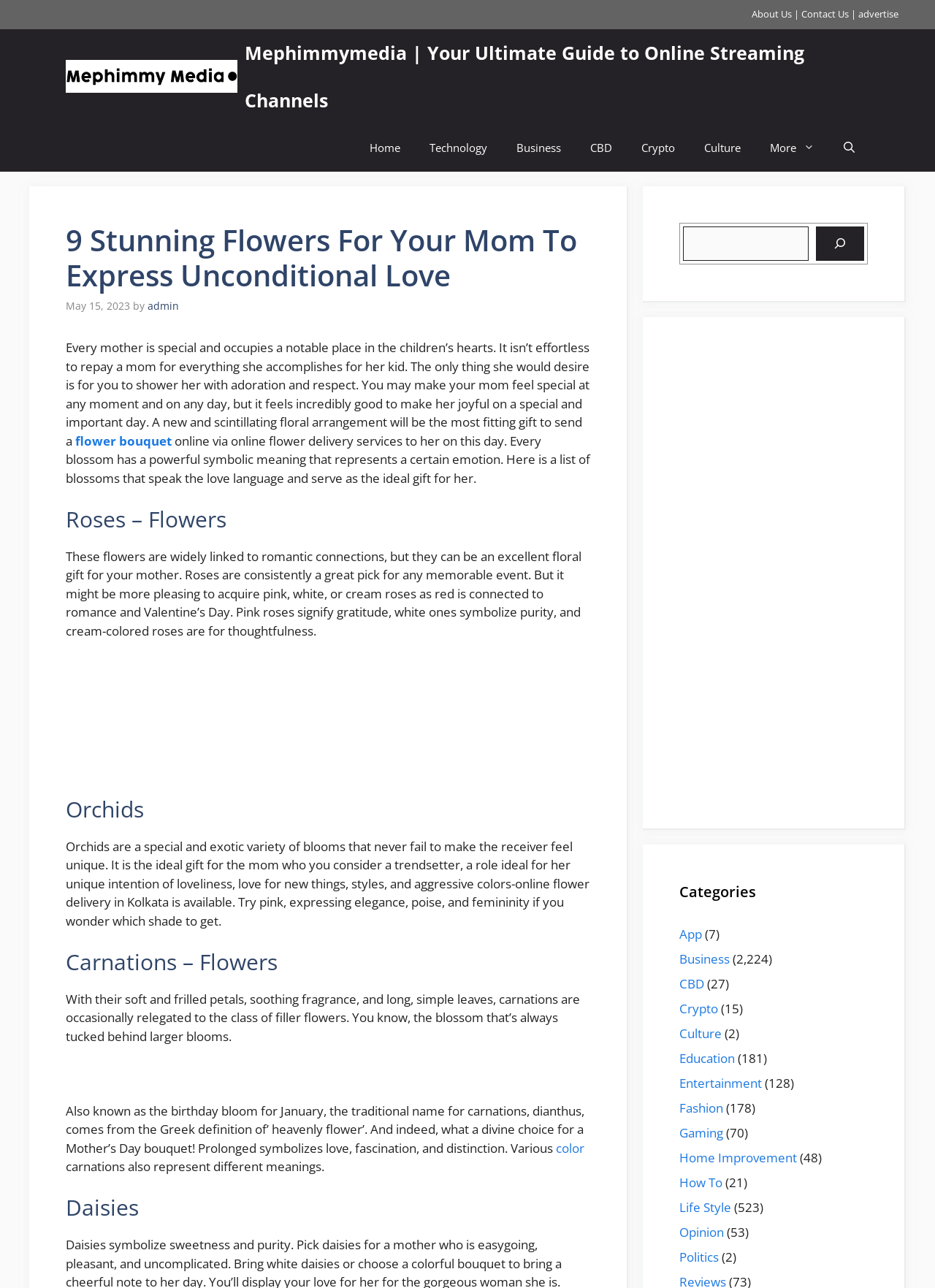Locate the bounding box coordinates of the area that needs to be clicked to fulfill the following instruction: "Search for something". The coordinates should be in the format of four float numbers between 0 and 1, namely [left, top, right, bottom].

[0.73, 0.176, 0.865, 0.202]